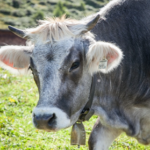Describe all the elements in the image extensively.

This close-up image features a cow standing on green pasture, showcasing its distinct features including a light gray coat and prominent ears. The cow's head is slightly tilted, with a notable bell around its neck, indicating it might be a dairy cow. This type of cow can be affected by heat stress, making cooling methods essential for their wellbeing. Effective ways to help cows cool down include spraying water on them, providing shade, and using fans for airflow. Such practices are vital for their health and productivity, especially in warmer climates.